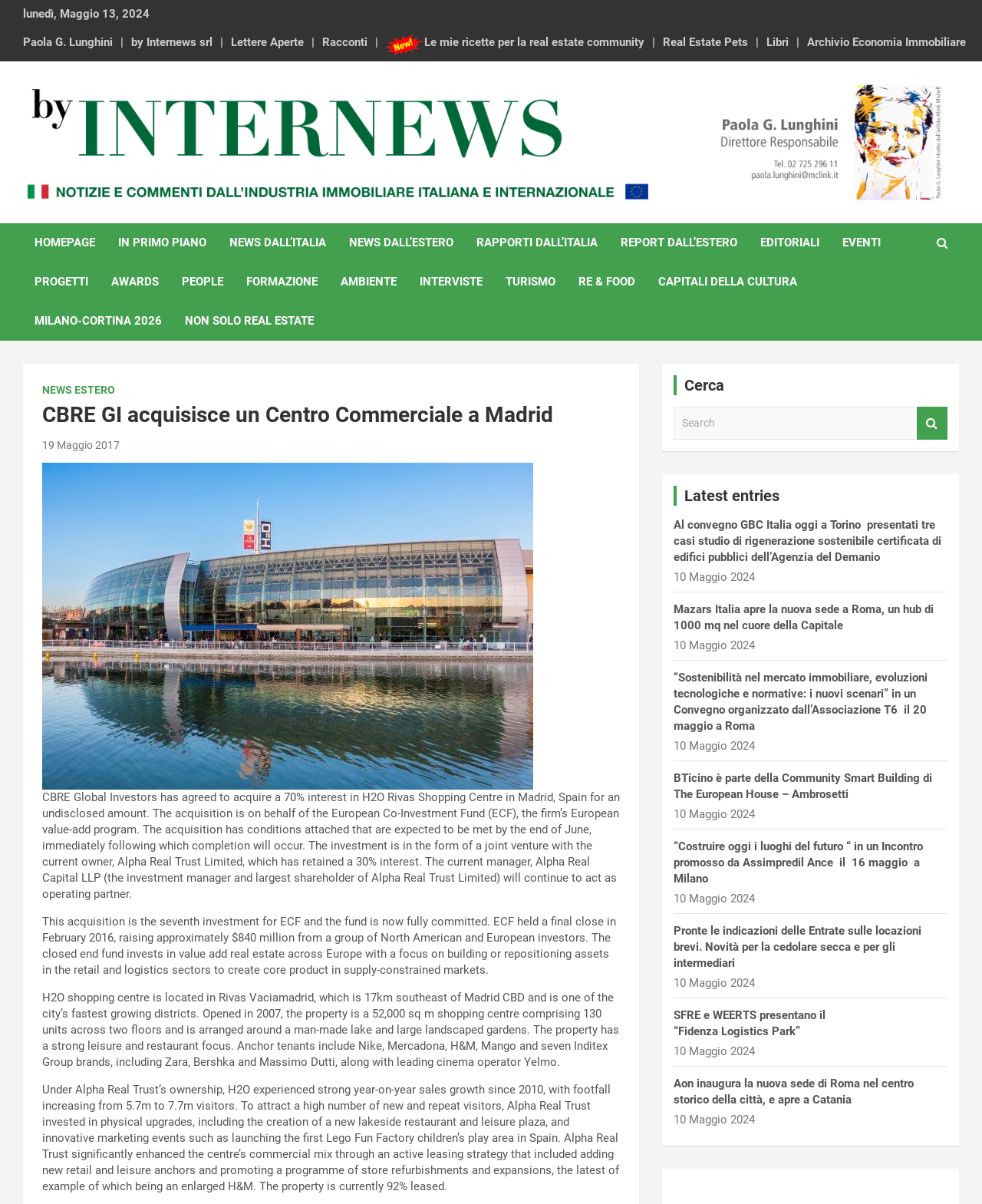Determine the bounding box coordinates of the region to click in order to accomplish the following instruction: "Search for something". Provide the coordinates as four float numbers between 0 and 1, specifically [left, top, right, bottom].

[0.686, 0.338, 0.934, 0.365]